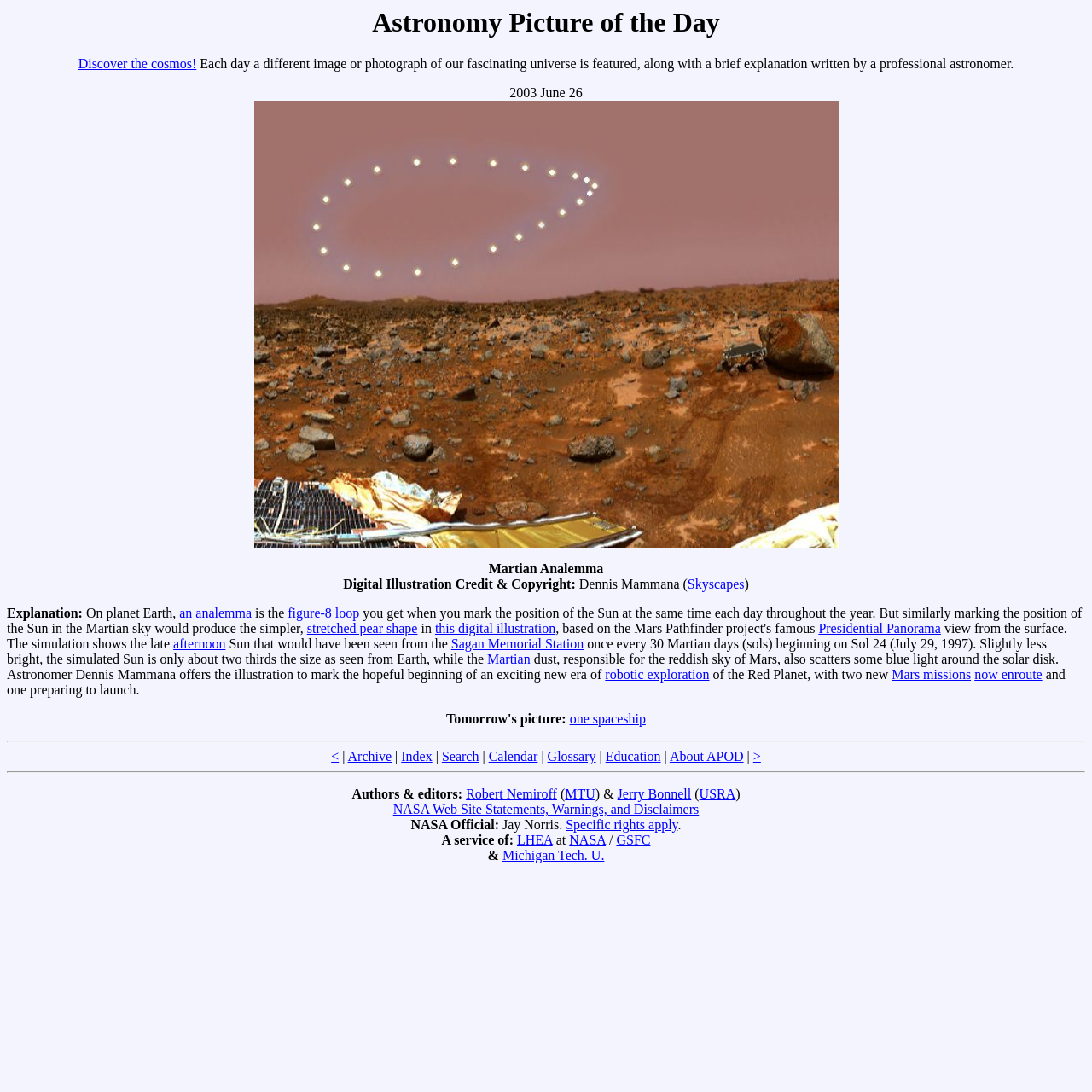Generate a comprehensive description of the contents of the webpage.

This webpage is dedicated to the Astronomy Picture of the Day (APOD) and features a daily image or photograph of the universe, accompanied by a brief explanation written by a professional astronomer. At the top of the page, there is a heading that reads "Astronomy Picture of the Day" and a link that says "Discover the cosmos!" Below this, there is a brief description of the APOD feature.

The main content of the page is focused on a specific image, which is a digital illustration of a Martian analemma. The image is accompanied by a brief explanation that describes the concept of an analemma on planet Earth and how it would appear differently on Mars. The explanation is written in a clear and concise manner, with links to relevant terms and concepts, such as "analemma," "figure-8 loop," and "stretched pear shape."

Below the image and explanation, there are links to related topics, such as the "Presidential Panorama" and "Mars missions." There is also a section that provides information about the author of the illustration, Dennis Mammana, and his affiliation with "Skyscapes."

The page also features a navigation menu at the bottom, which includes links to the archive, index, search, calendar, glossary, education, and about APOD sections. Additionally, there are links to the authors and editors of the page, as well as a section that provides information about NASA's web site statements, warnings, and disclaimers.

Overall, the webpage is well-organized and easy to navigate, with a clear focus on providing educational and informative content about astronomy and space science.